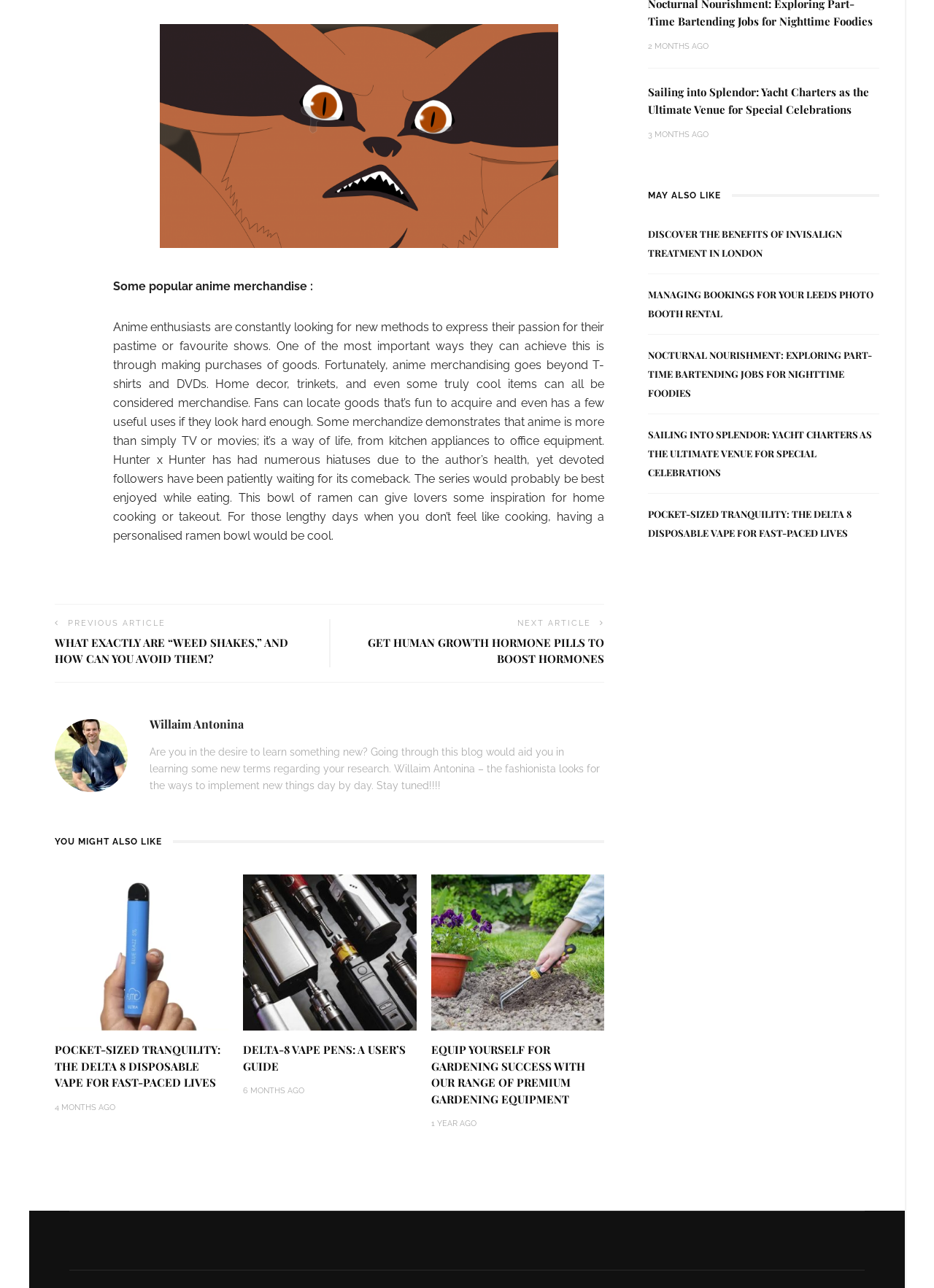Provide the bounding box coordinates for the UI element described in this sentence: "Willaim Antonina". The coordinates should be four float values between 0 and 1, i.e., [left, top, right, bottom].

[0.16, 0.552, 0.261, 0.572]